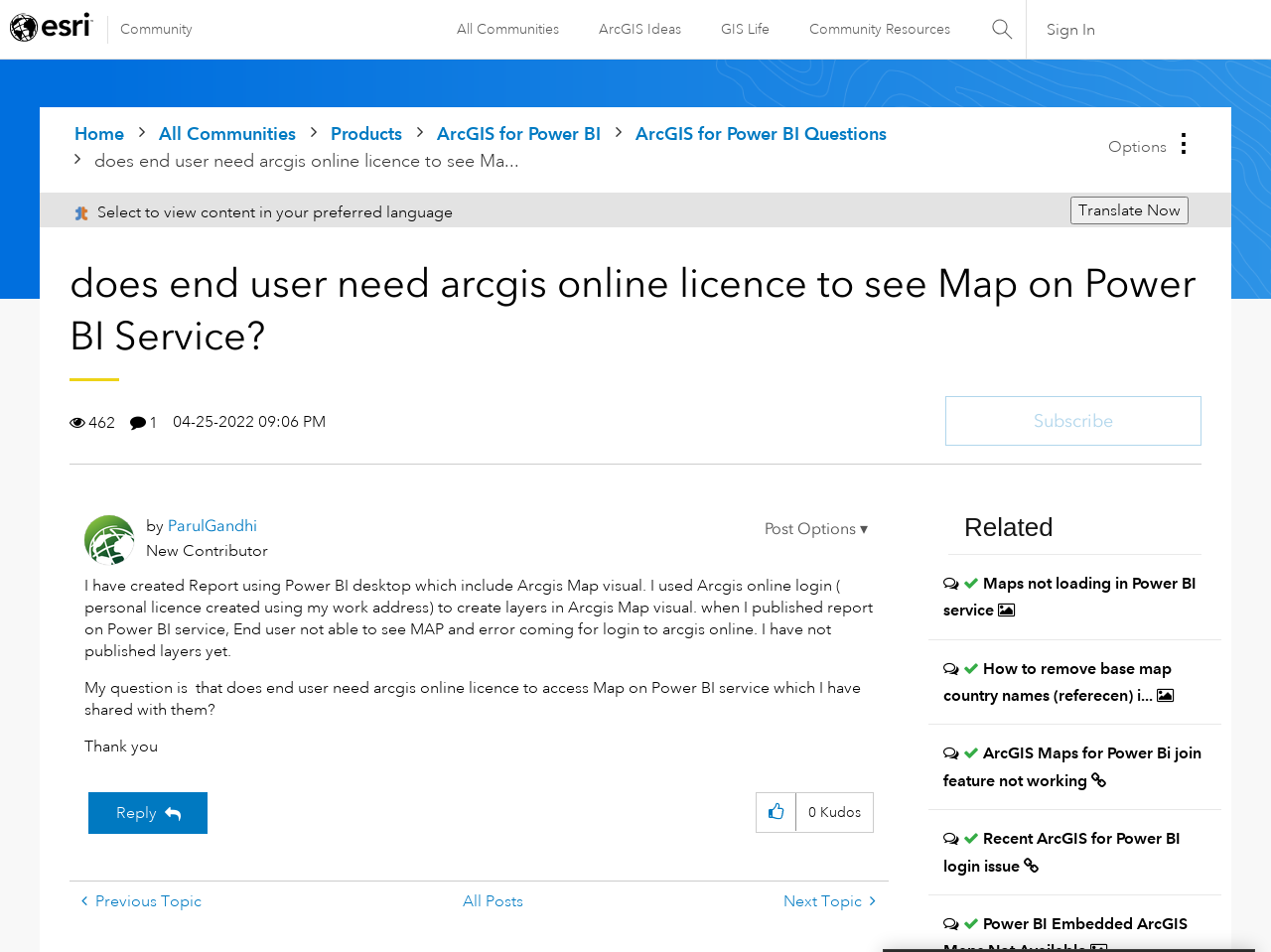Given the webpage screenshot and the description, determine the bounding box coordinates (top-left x, top-left y, bottom-right x, bottom-right y) that define the location of the UI element matching this description: ArcGIS for Power BI Questions

[0.496, 0.129, 0.702, 0.151]